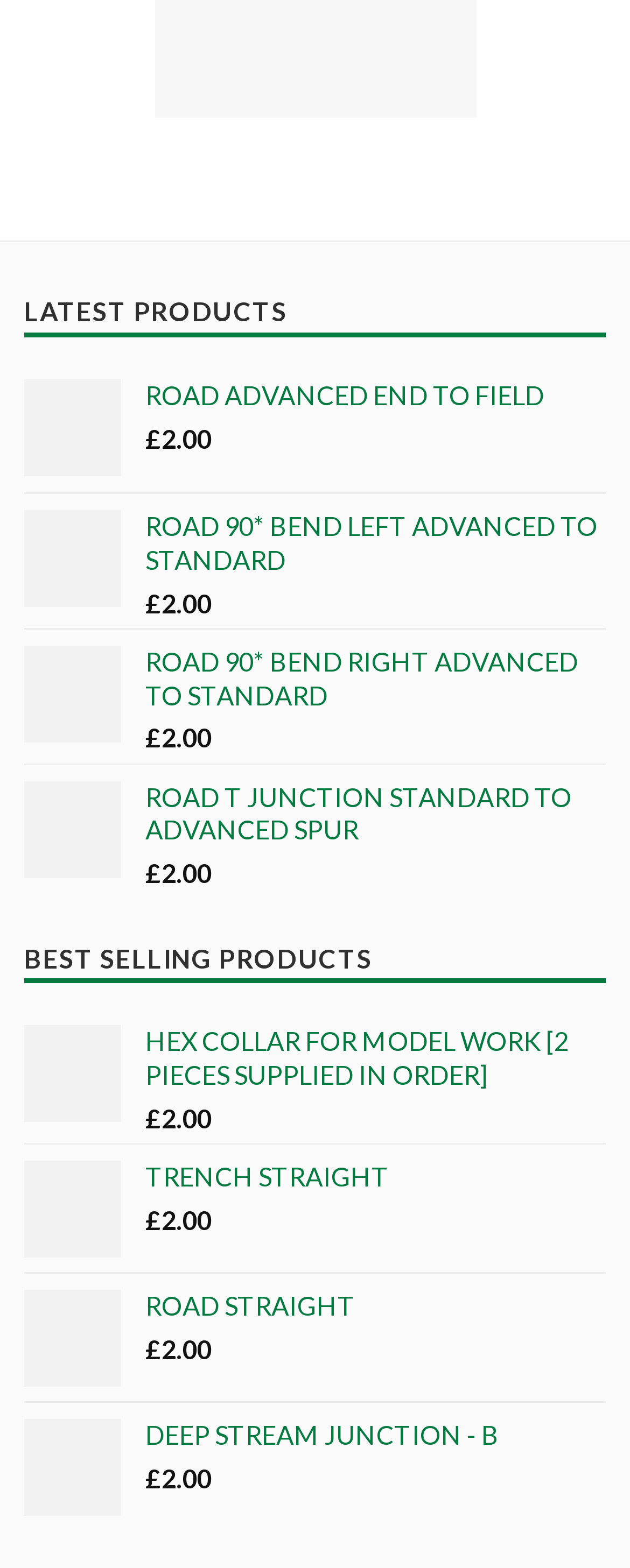Using the details in the image, give a detailed response to the question below:
What is the category of the products listed under 'LATEST PRODUCTS'?

I found the static text 'LATEST PRODUCTS' and below it, there are links with names like 'ROAD ADVANCED END TO FIELD', 'ROAD 90* BEND LEFT ADVANCED TO STANDARD', etc. which suggest that the products listed are related to roads.